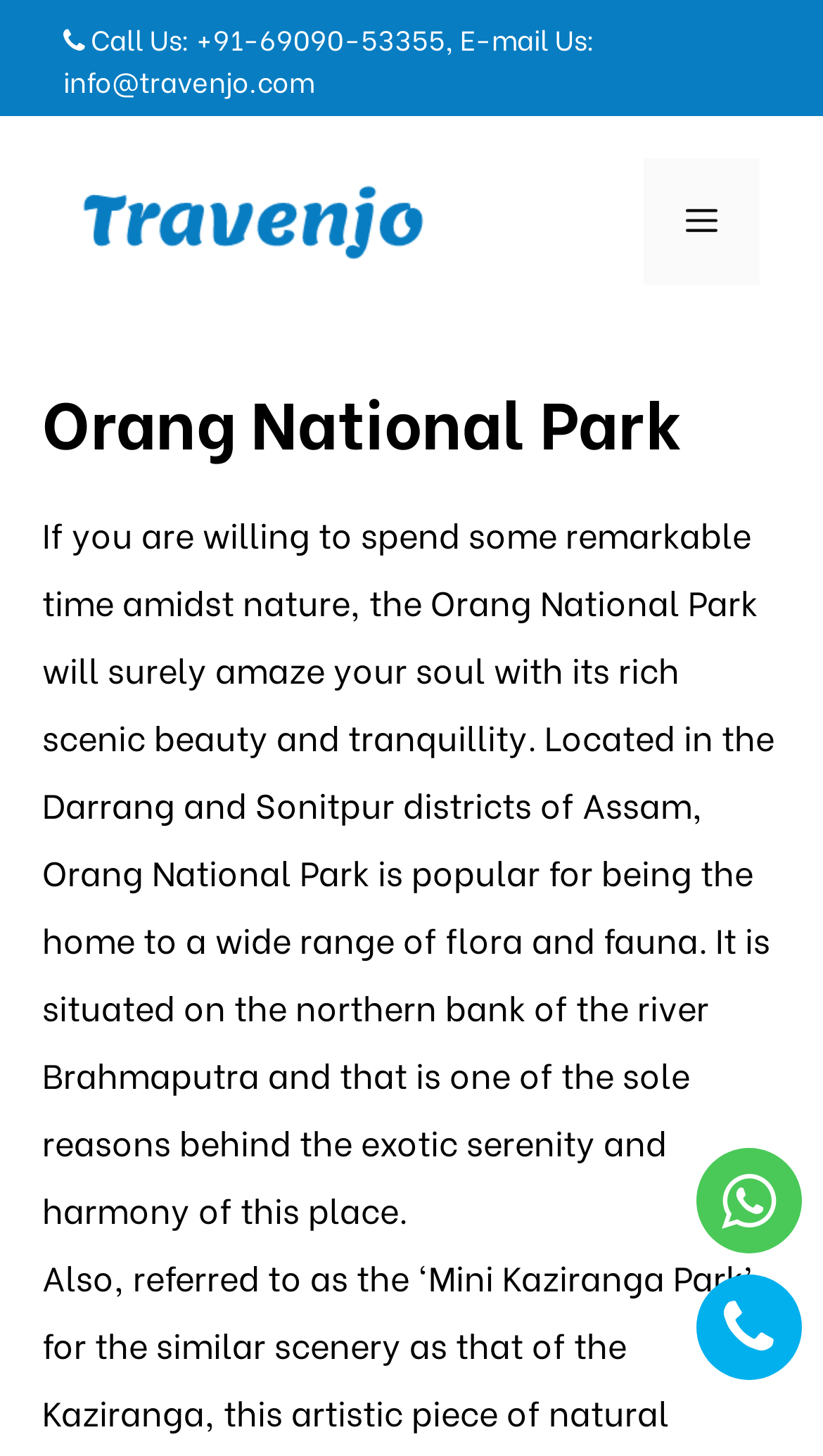Articulate a detailed summary of the webpage's content and design.

The webpage is about Orang National Park, a scenic destination in Assam, India. At the top-left corner, there is a complementary section with a call-to-action text "Call Us: +91-69090-53355, E-mail Us: info@travenjo.com". Below this section, there is a banner with a link to the website "travenjo" accompanied by a logo image.

On the top-right corner, there is a navigation menu with a button labeled "Menu" that controls the primary menu. Below the navigation menu, there is a heading that reads "Orang National Park". 

The main content of the webpage is a descriptive paragraph about Orang National Park, located below the heading. The paragraph describes the park's natural beauty, its location, and its unique features. The text is positioned in the middle of the page, spanning almost the entire width.

At the bottom of the page, there are two links, positioned side by side, which seem to be related to the park or the website.